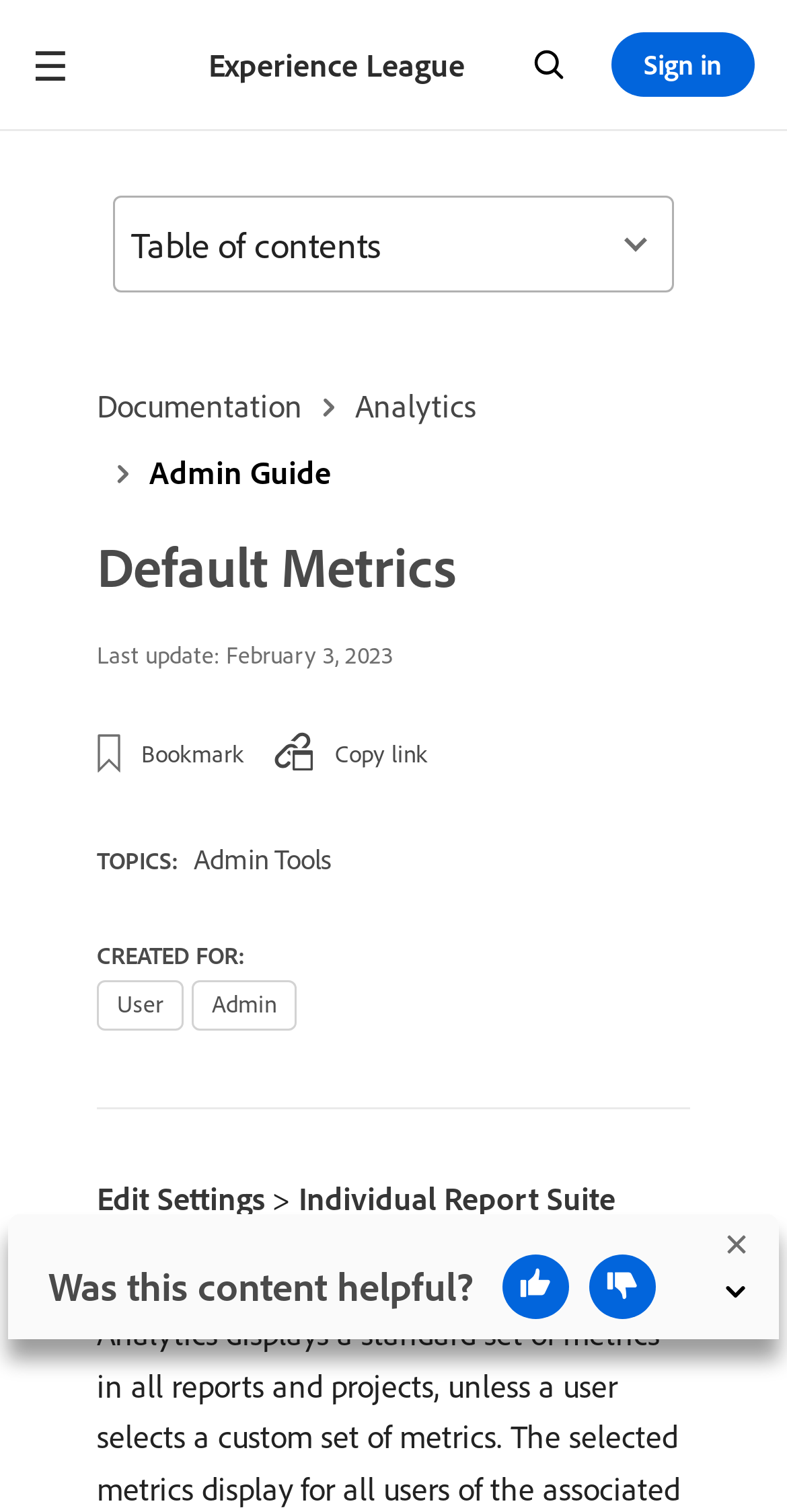Provide a one-word or brief phrase answer to the question:
What is the purpose of the 'Table of contents' button?

To show table of contents